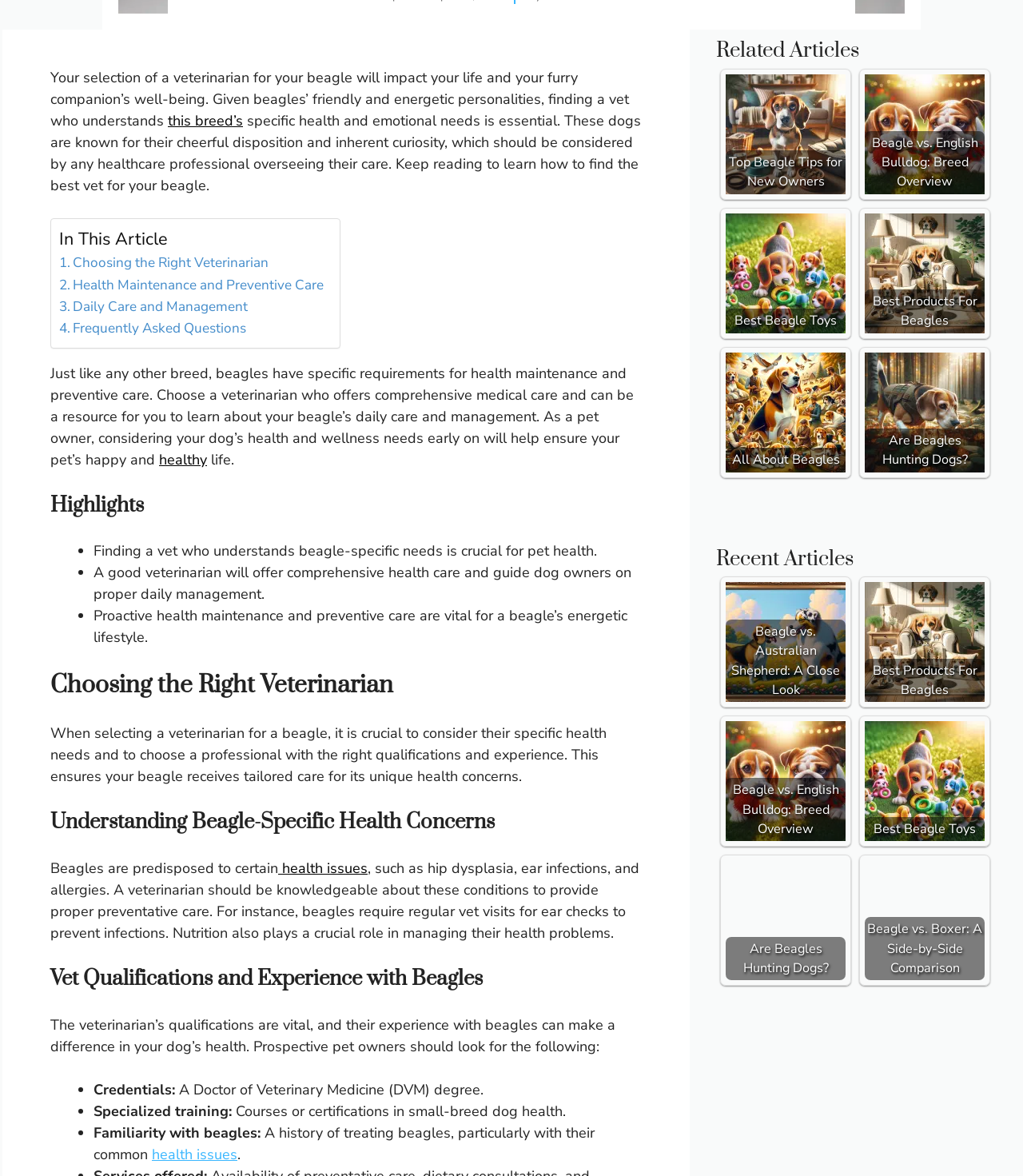Based on the element description Health Maintenance and Preventive Care, identify the bounding box coordinates for the UI element. The coordinates should be in the format (top-left x, top-left y, bottom-right x, bottom-right y) and within the 0 to 1 range.

[0.058, 0.233, 0.317, 0.252]